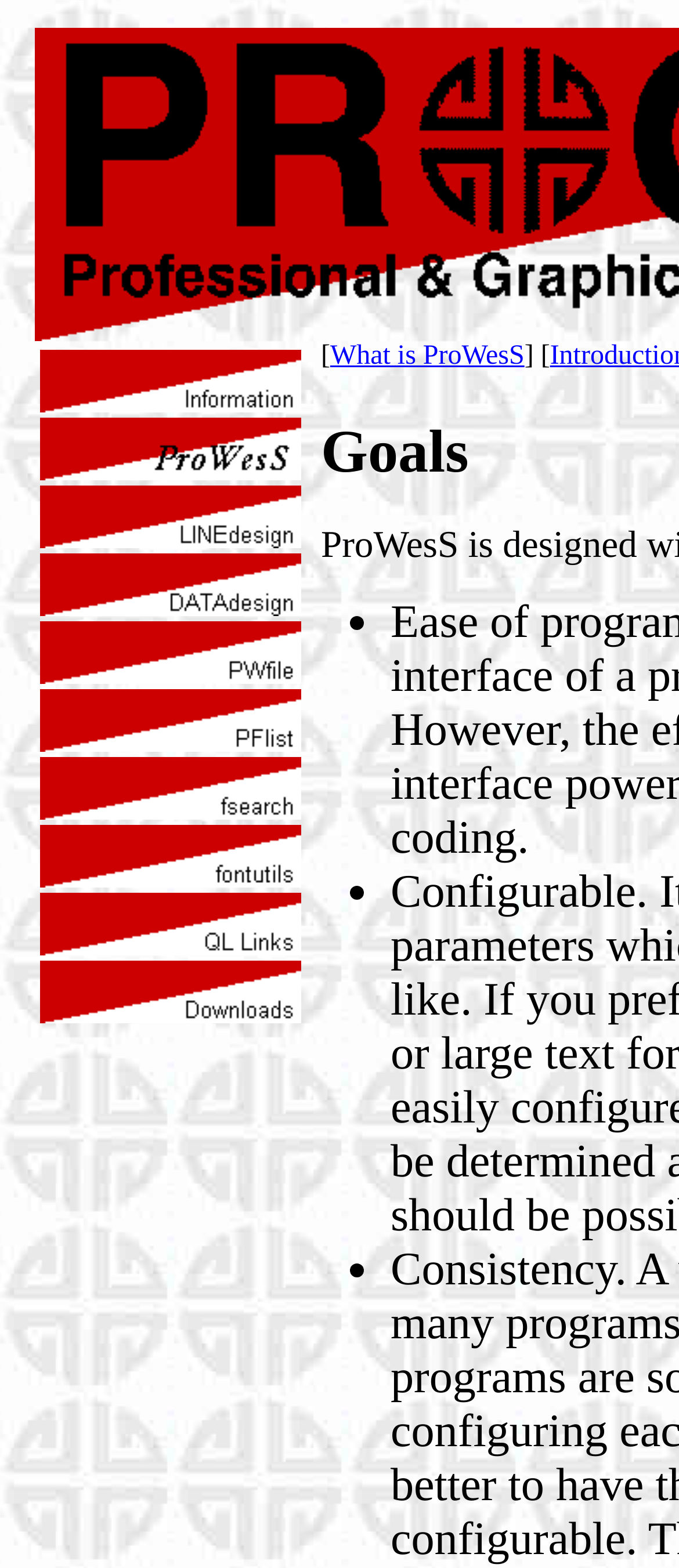Provide a one-word or short-phrase response to the question:
What is the first item in the information section?

Information